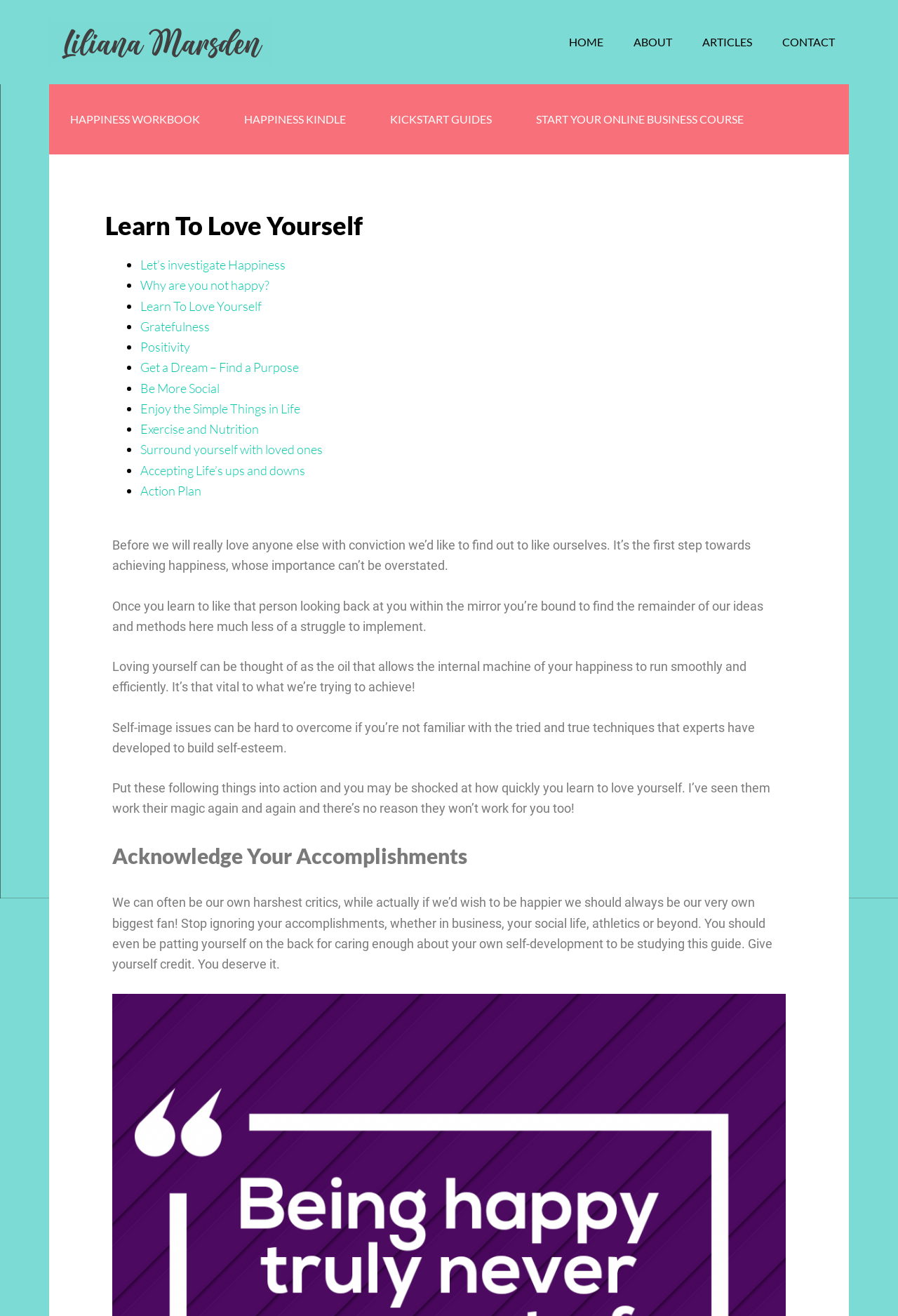Respond concisely with one word or phrase to the following query:
What is the importance of loving oneself?

Key to happiness